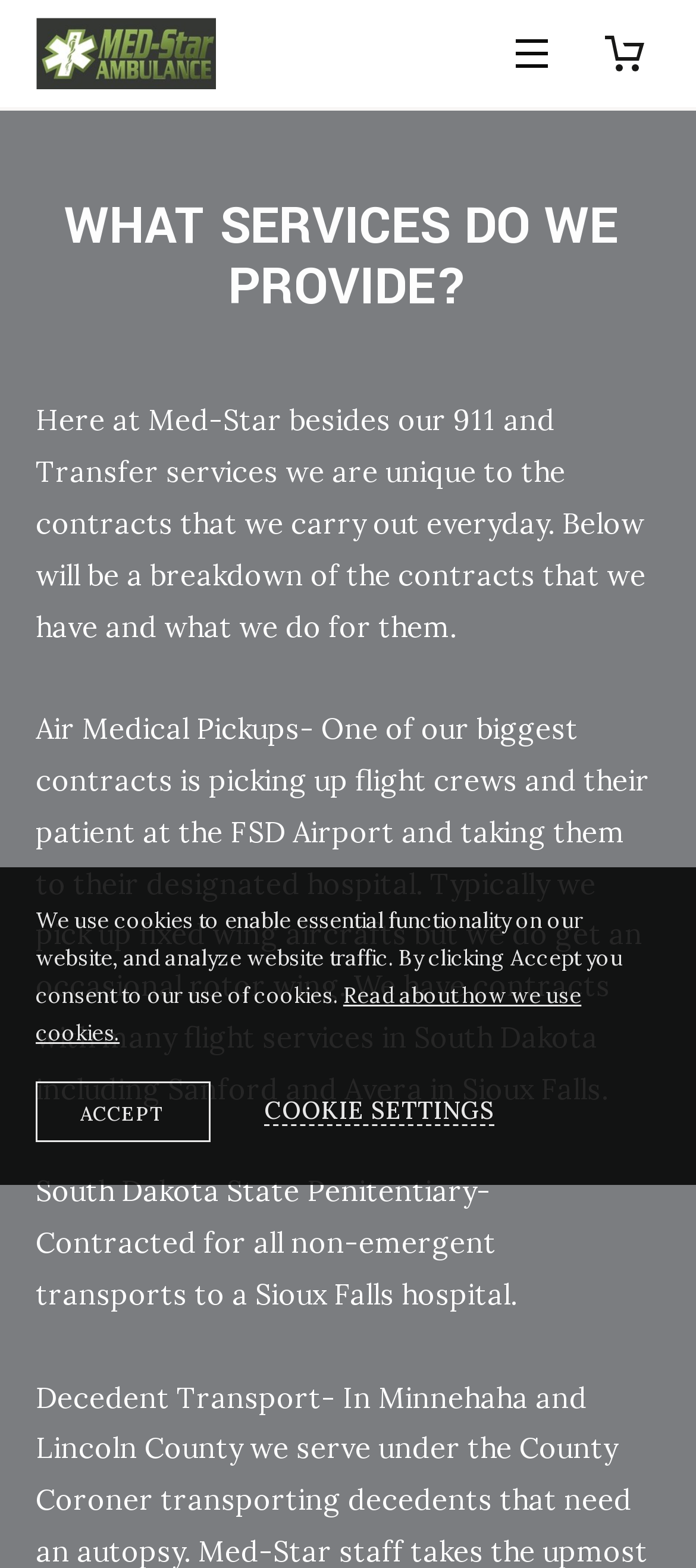Summarize the webpage comprehensively, mentioning all visible components.

The webpage appears to be about Med-Star, a company that provides various services. At the top left, there is a link, and at the top right, there is an image. Below the image, there is a heading that reads "WHAT SERVICES DO WE PROVIDE?" 

Under the heading, there is a brief introduction to the company, explaining that they provide 911 and Transfer services, as well as unique contracts that they carry out daily. 

Following the introduction, there are three paragraphs of text that describe the contracts they have. The first paragraph explains their Air Medical Pickups contract, where they pick up flight crews and patients from the FSD Airport and take them to their designated hospitals. 

The second paragraph describes their contract with the South Dakota State Penitentiary, where they provide non-emergent transports to Sioux Falls hospitals. 

The third paragraph is not present, but it seems that there should be more information about their contracts. 

At the bottom of the page, there is a notification about the use of cookies on the website. The notification includes a link to read more about how they use cookies, a "COOKIE SETTINGS" button, and an "ACCEPT" button. The "ACCEPT" button is located to the left of the "COOKIE SETTINGS" button.